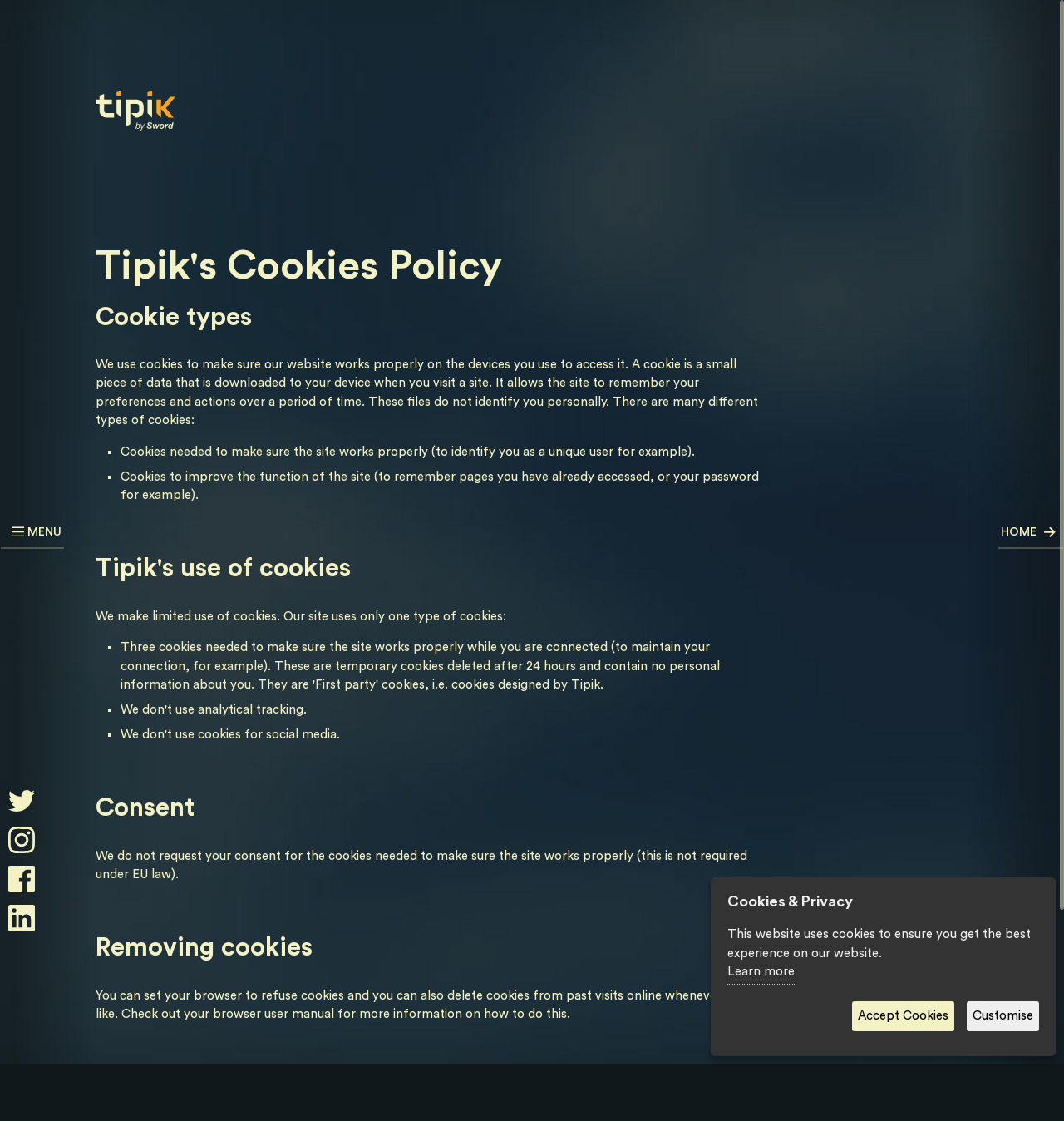Locate the bounding box coordinates of the element that should be clicked to fulfill the instruction: "Click the Tipik logo".

[0.09, 0.081, 0.165, 0.116]